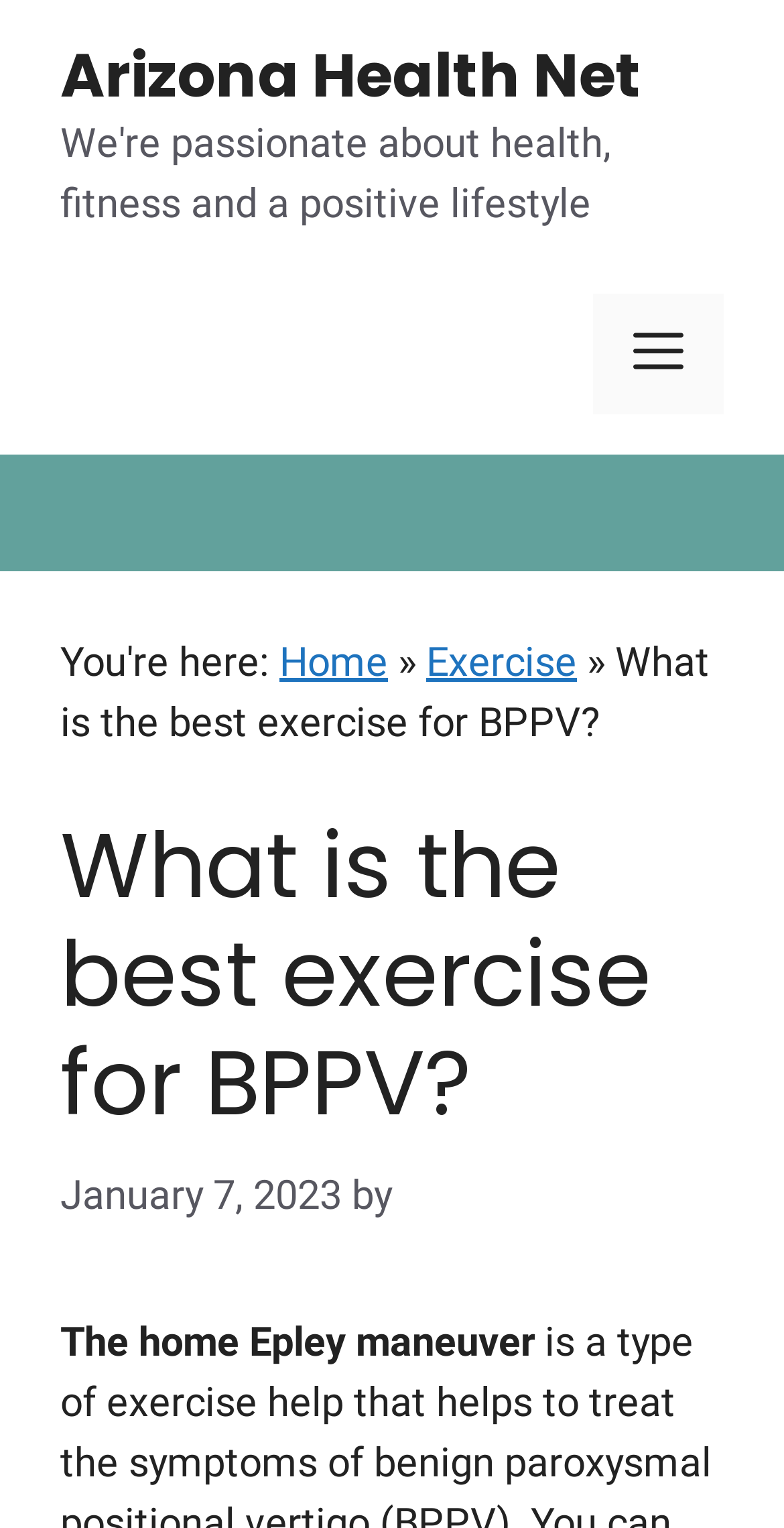Using the elements shown in the image, answer the question comprehensively: When was the article published?

I determined the publication date of the article by looking at the time element, which contains the text 'January 7, 2023'.